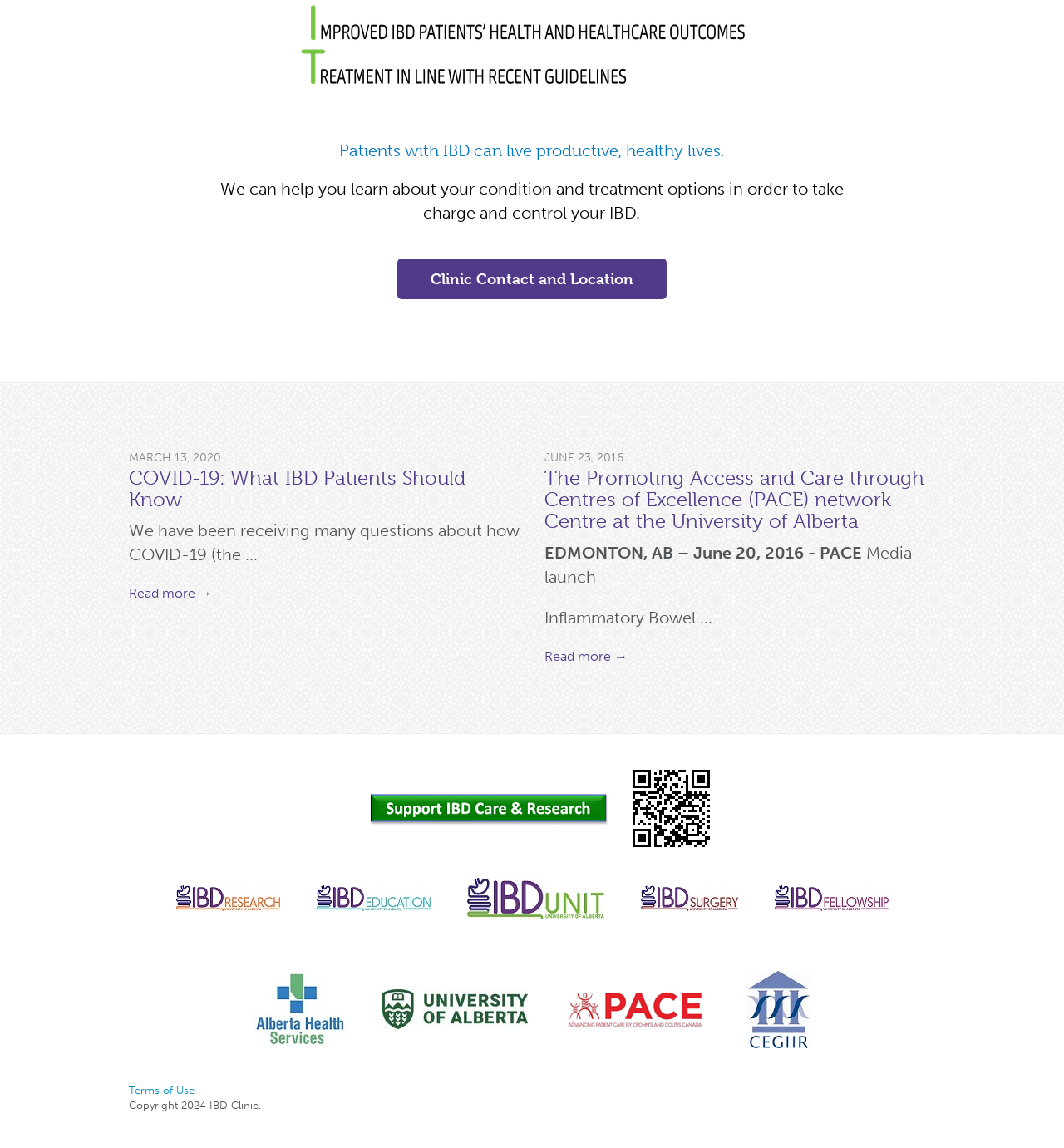Please determine the bounding box coordinates of the element's region to click for the following instruction: "Read more about COVID-19 and IBD".

[0.121, 0.51, 0.199, 0.524]